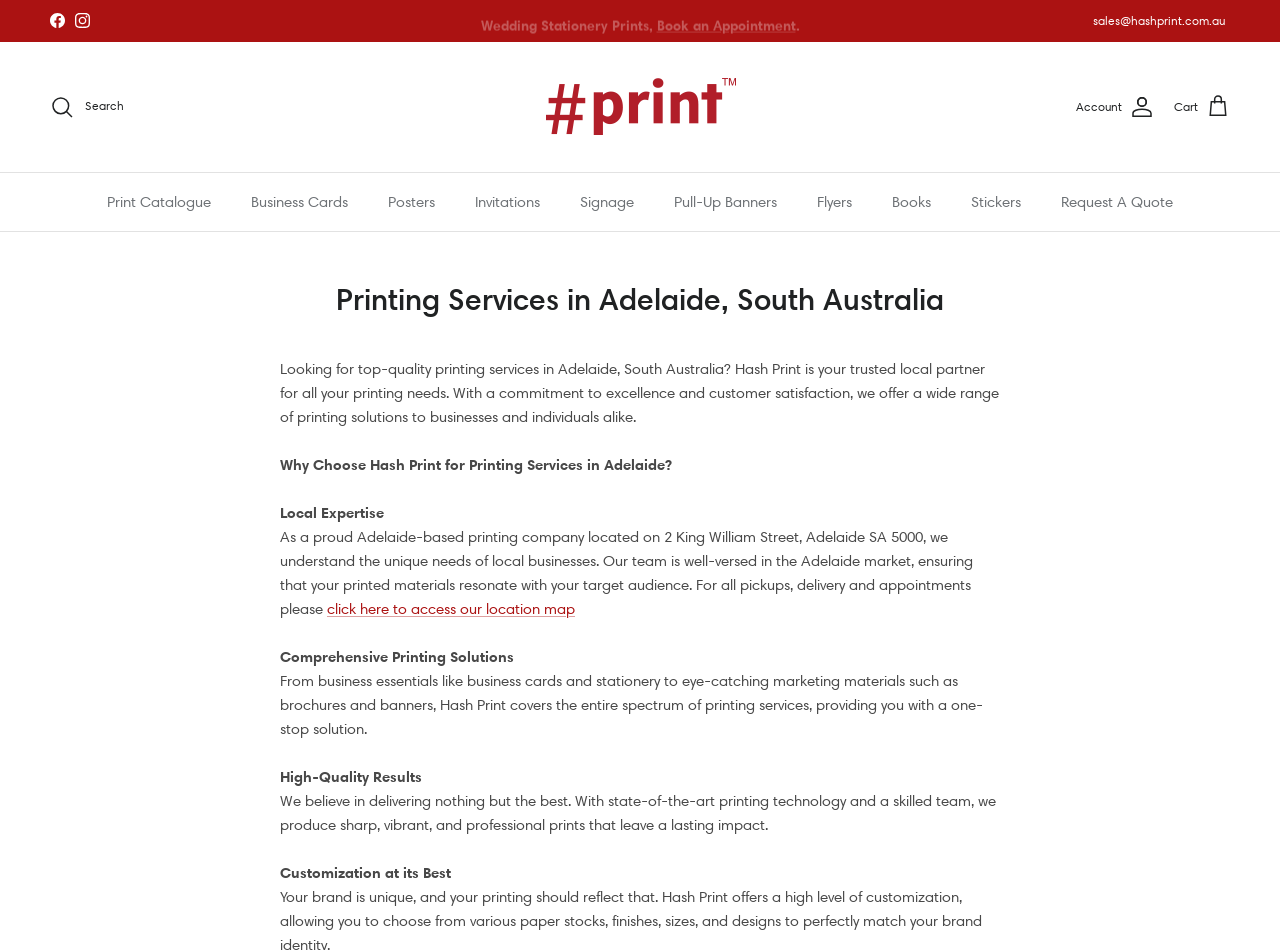Answer this question in one word or a short phrase: What is the purpose of the 'Book an Appointment' link?

To book an appointment